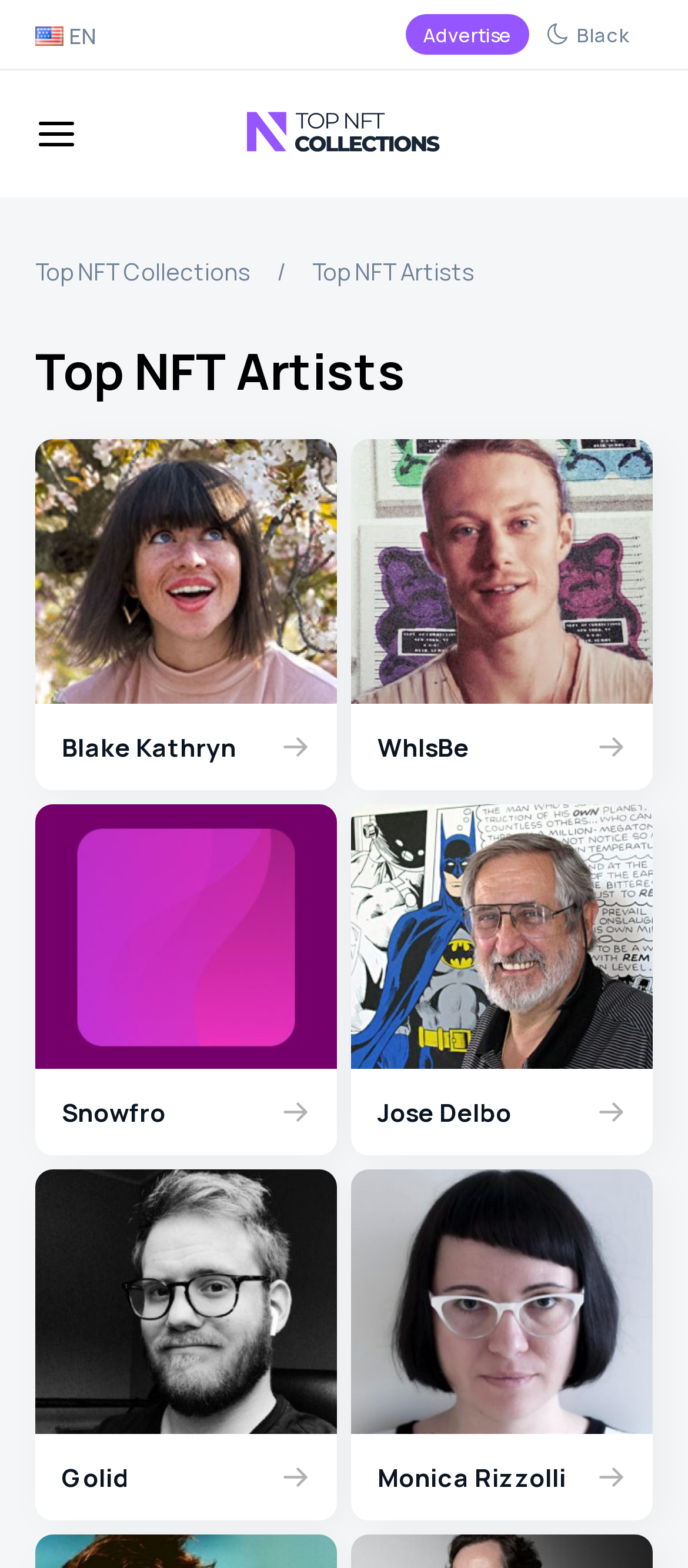Identify the bounding box coordinates of the specific part of the webpage to click to complete this instruction: "Click on the flag icon".

[0.051, 0.017, 0.092, 0.029]